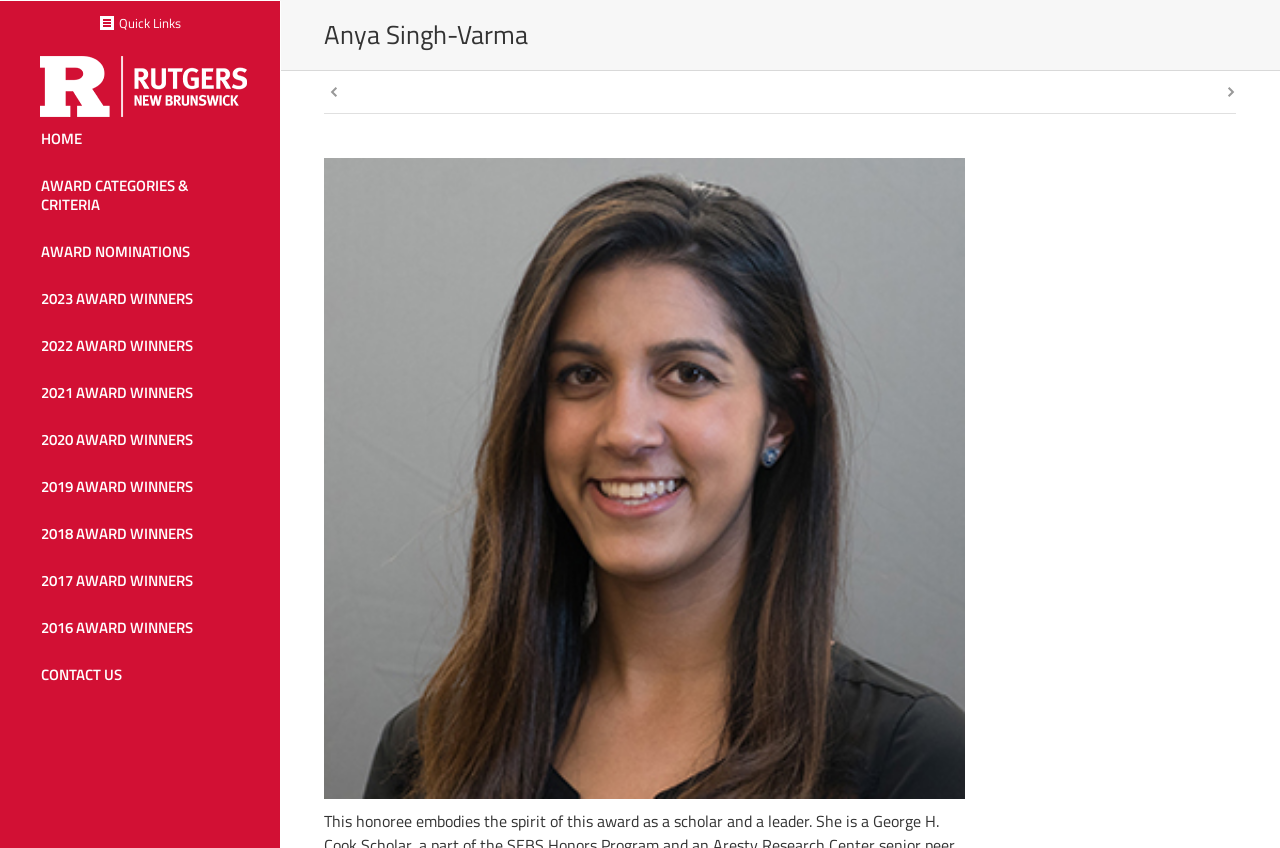Specify the bounding box coordinates of the area to click in order to follow the given instruction: "Select an option from the Quick Links combobox."

[0.077, 0.015, 0.171, 0.073]